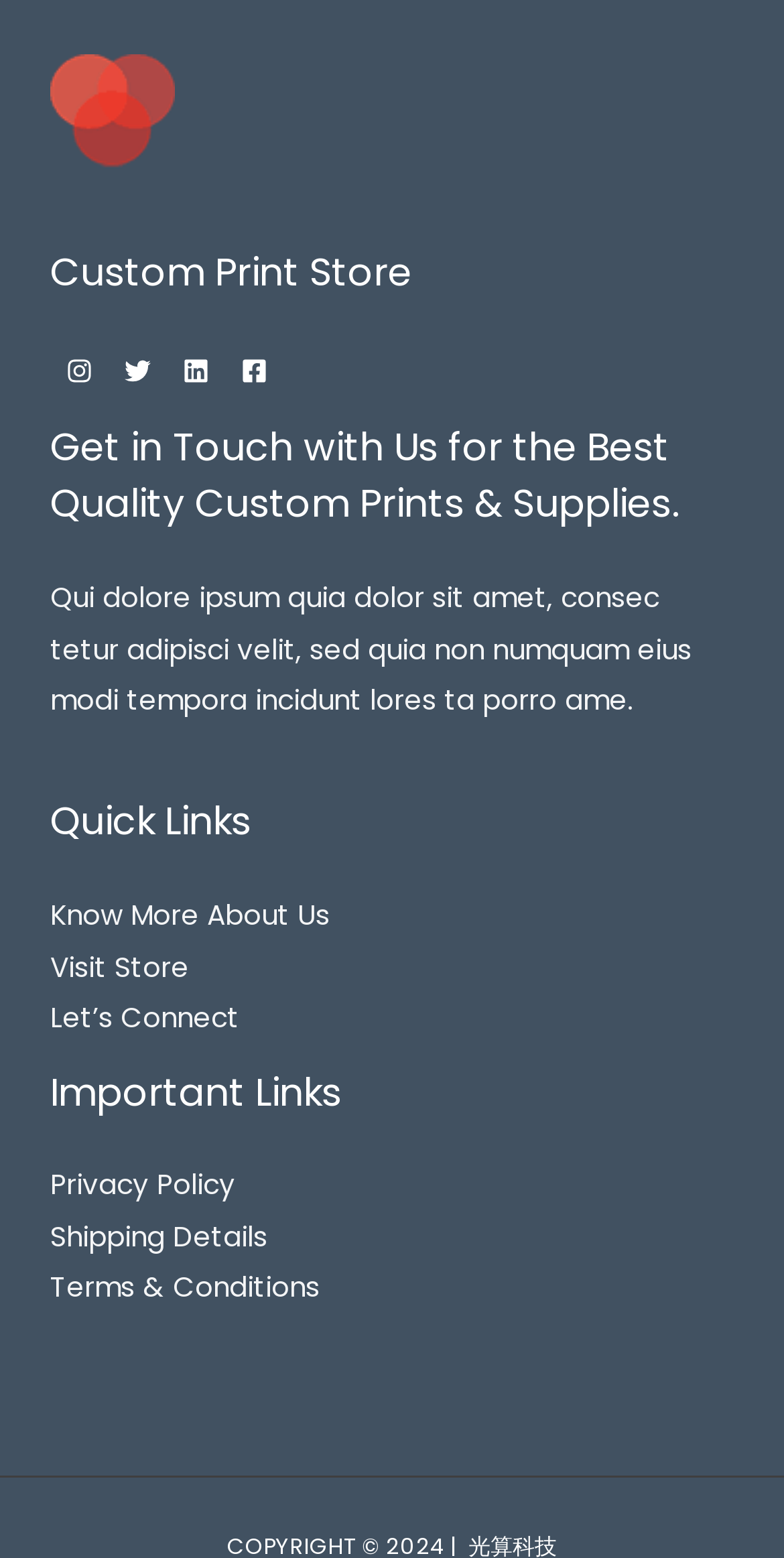How many social media links are there?
Please analyze the image and answer the question with as much detail as possible.

I counted the number of social media links in the footer section, which are Instagram, Twitter, Linkedin, and Facebook.